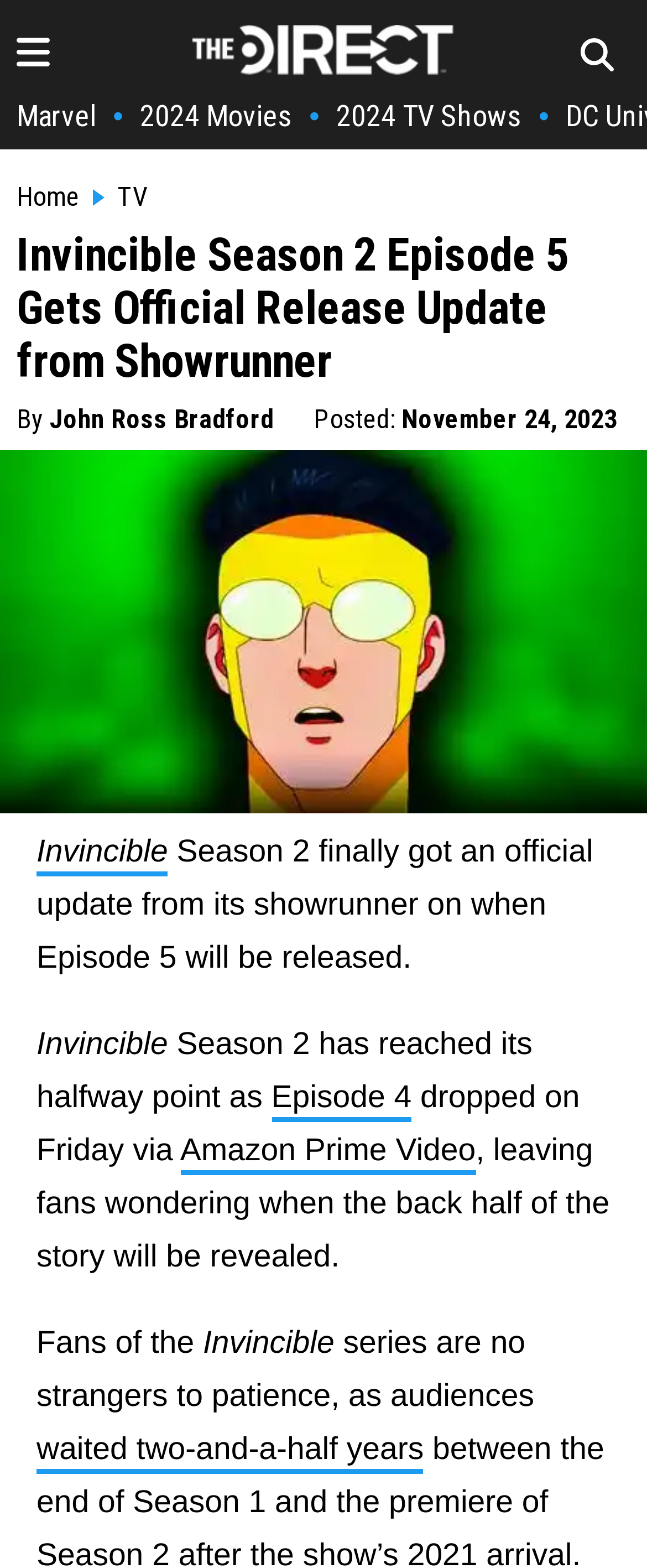Answer this question using a single word or a brief phrase:
When was the article posted?

November 24, 2023